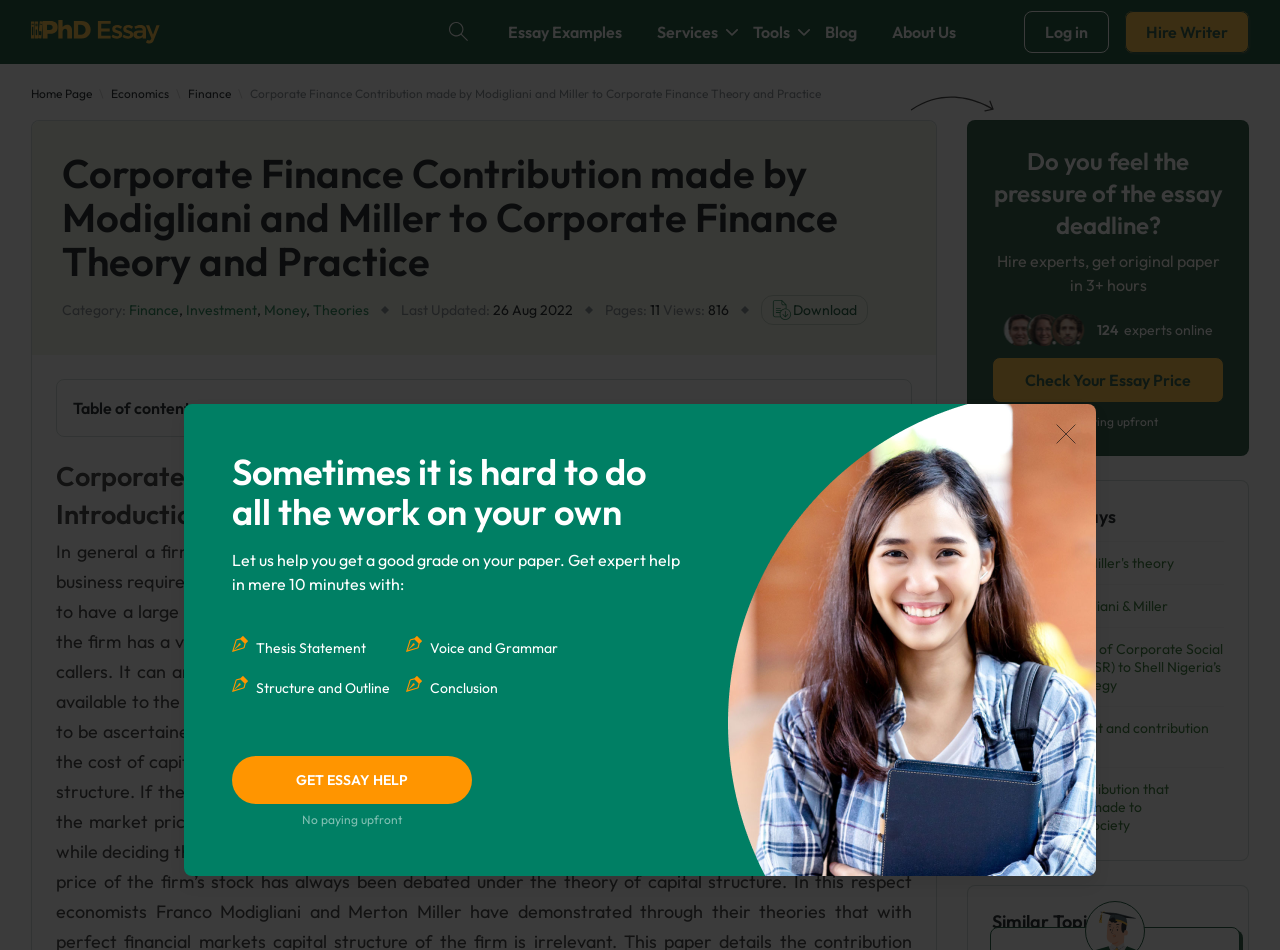How many pages does the essay have?
Please answer the question with a single word or phrase, referencing the image.

11